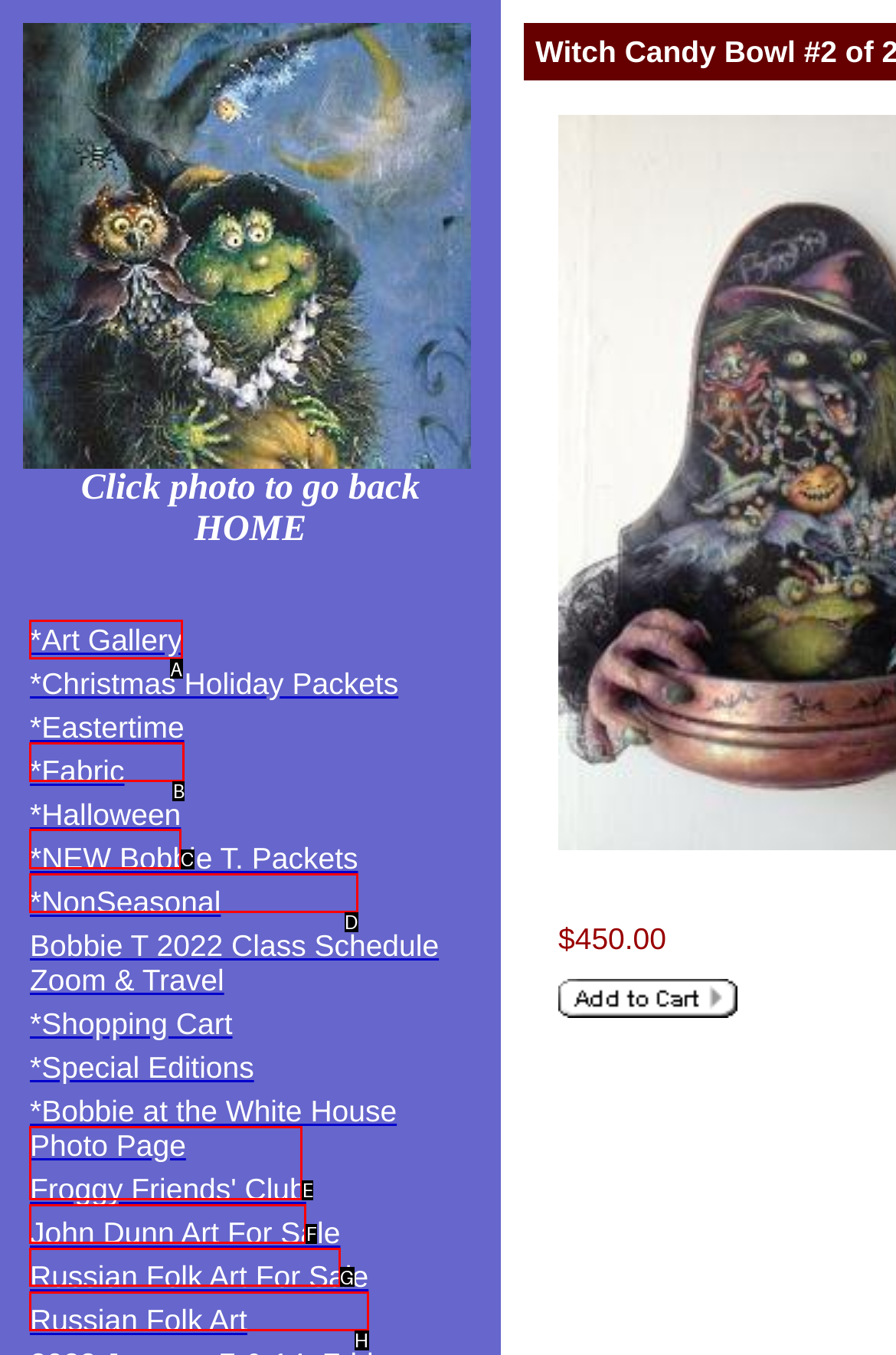Please provide the letter of the UI element that best fits the following description: parent_node: Home
Respond with the letter from the given choices only.

None